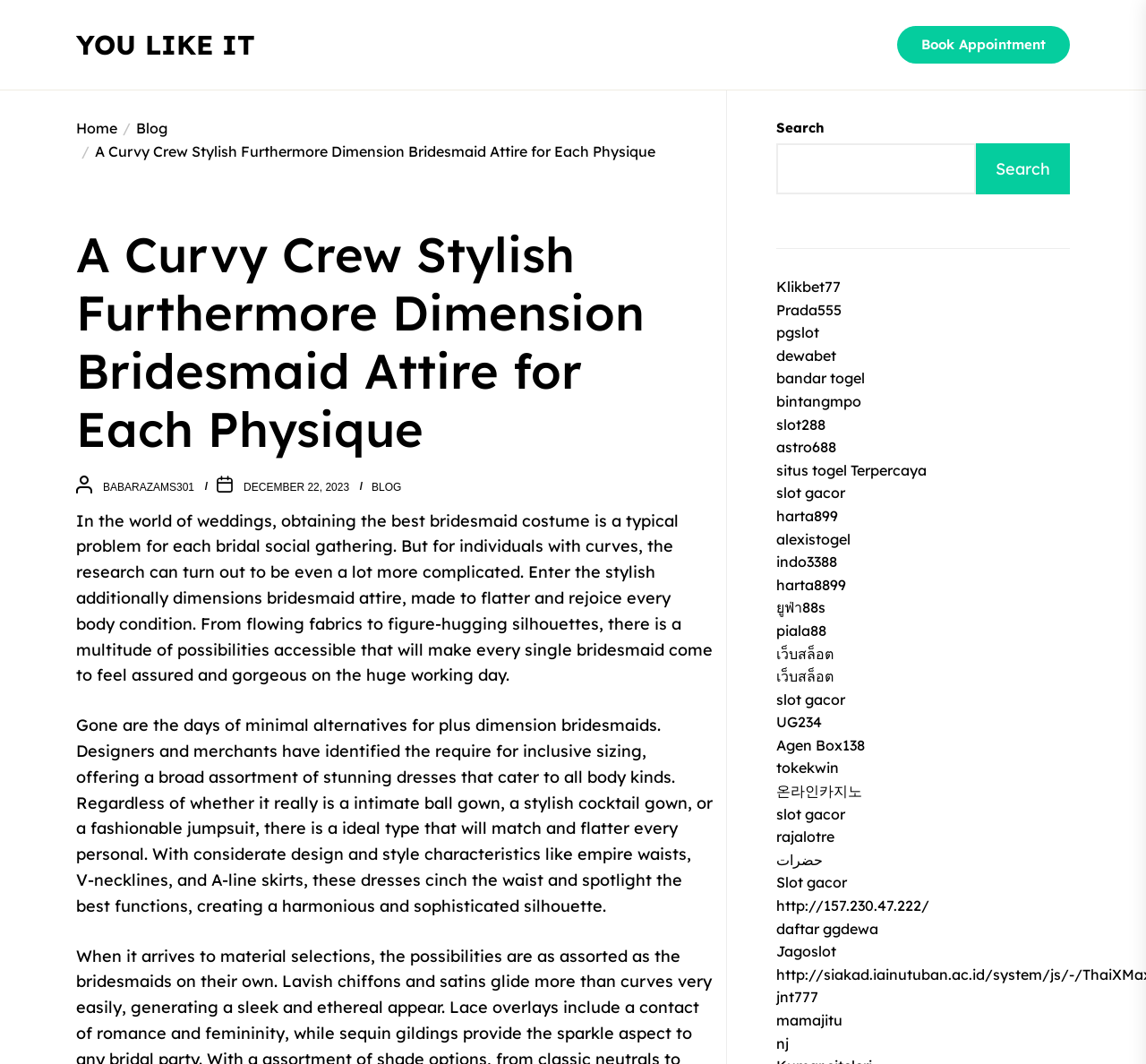Please specify the bounding box coordinates of the element that should be clicked to execute the given instruction: 'Close the current window'. Ensure the coordinates are four float numbers between 0 and 1, expressed as [left, top, right, bottom].

None